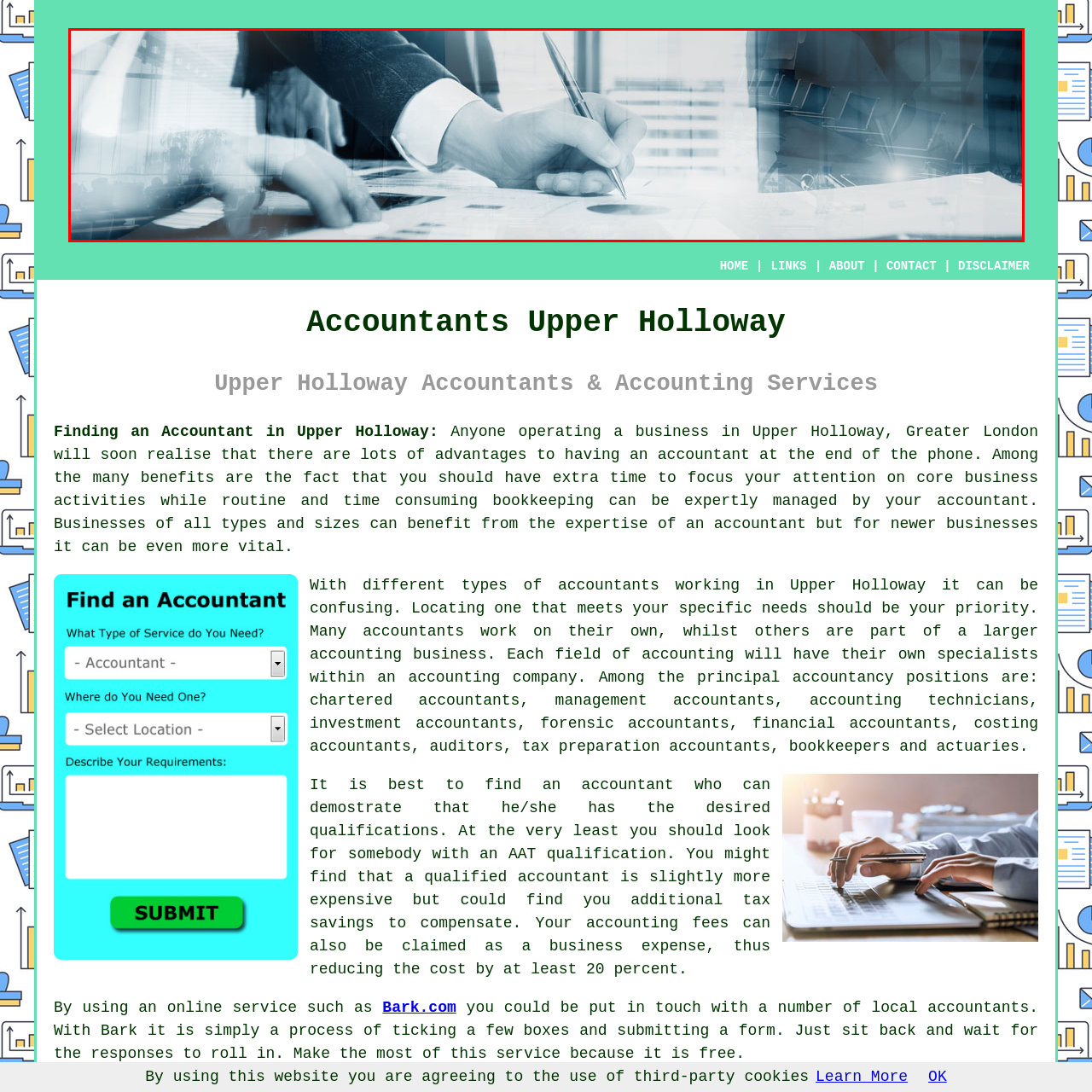Generate a thorough description of the part of the image enclosed by the red boundary.

In this image, a detailed view captures the essence of professional accounting work. A person in a suit is engaged in writing, holding a pen as they make notes on documents spread across a table. The workspace is infused with a modern atmosphere, featuring soft lighting that highlights a balance of contemplation and analysis. The blurred background suggests urban sophistication, indicative of an accountant's environment in Upper Holloway, Greater London. This visual representation emphasizes the meticulous nature and expertise required in the accounting profession, reflecting a commitment to precision and detail essential for effective financial management.